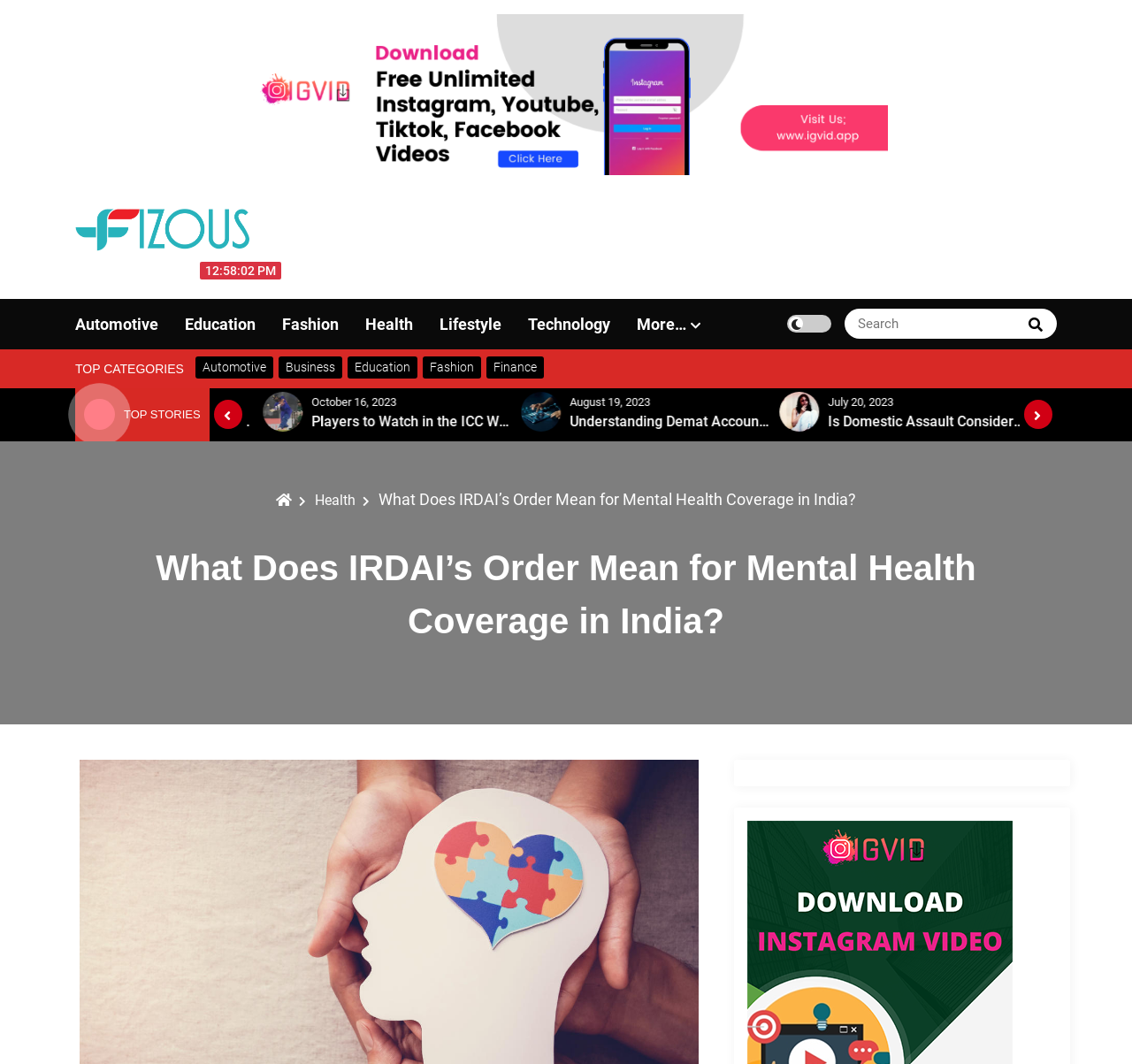Create a detailed description of the webpage's content and layout.

The webpage appears to be an article page from a news or blog website. At the top, there is a logo and a navigation menu with links to various categories such as Automotive, Education, Fashion, and more. Below the navigation menu, there is a search bar with a search button.

The main content of the page is an article titled "What Does IRDAI's Order Mean for Mental Health Coverage in India?" which is divided into two sections. The first section has a heading "TOP CATEGORIES" with links to popular categories, and the second section has a heading "TOP STORIES" with links to recent news articles.

In the "TOP STORIES" section, there are three news articles with images, titles, and dates. The articles are arranged horizontally, with the images on the left and the titles and dates on the right. The titles of the articles are "Players to Watch in the ICC World Cup 2023", "Understanding Demat Account Charges", and "Is Domestic Assault Considered A Felony?".

Below the "TOP STORIES" section, there is a breadcrumb navigation menu that shows the current page's location in the website's hierarchy. The breadcrumb menu is followed by the main article content, which is a lengthy text discussing the topic of mental health coverage in India.

Throughout the page, there are several buttons and icons, including a search button, a navigation menu button, and social media sharing icons. The overall layout of the page is clean and organized, with clear headings and concise text.